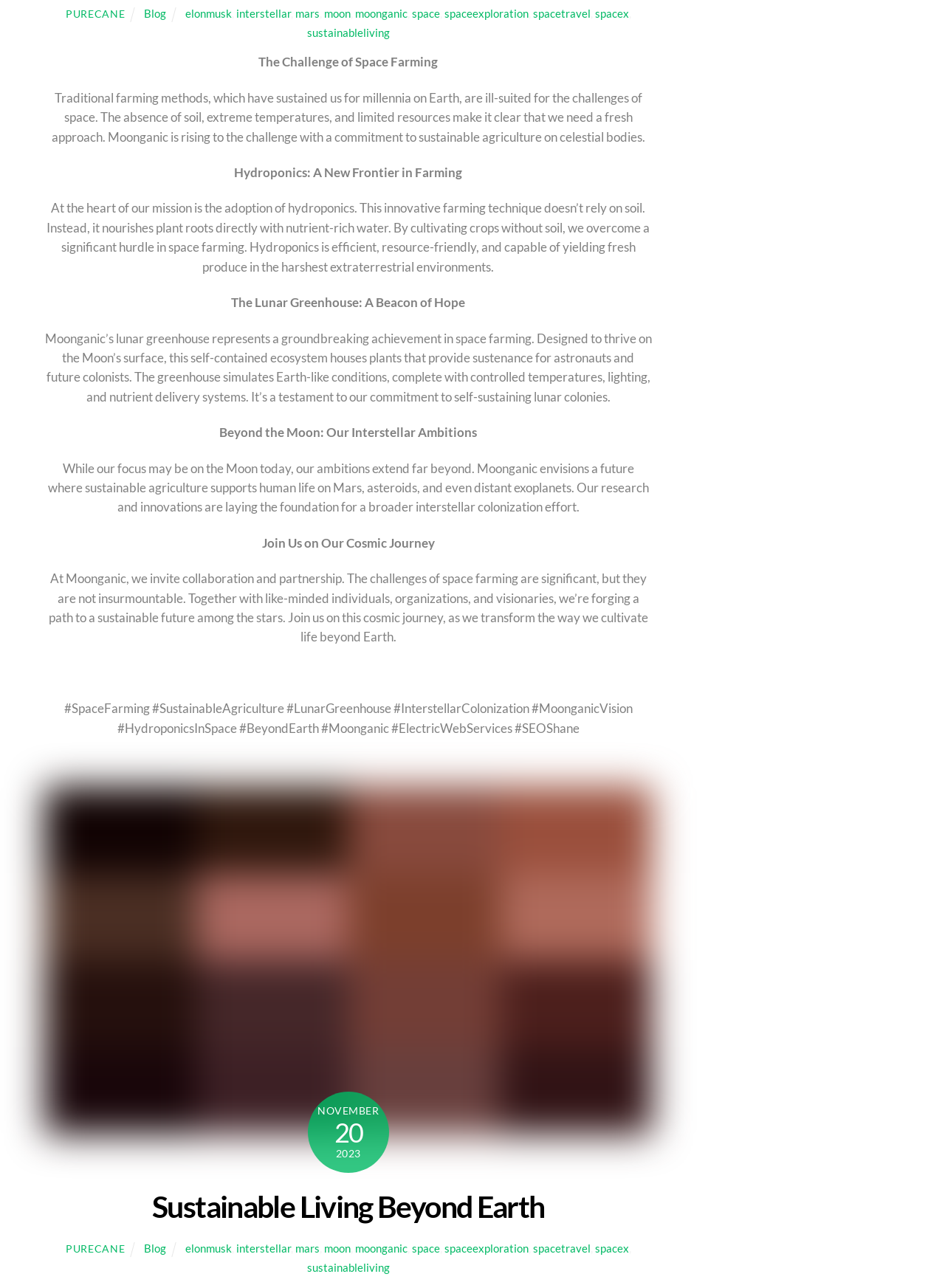Use the details in the image to answer the question thoroughly: 
What is the theme of the webpage?

The webpage's content revolves around the theme of sustainable living in space, discussing Moonganic's efforts to develop sustainable agriculture practices for space exploration and colonization, and their vision for a sustainable future among the stars.